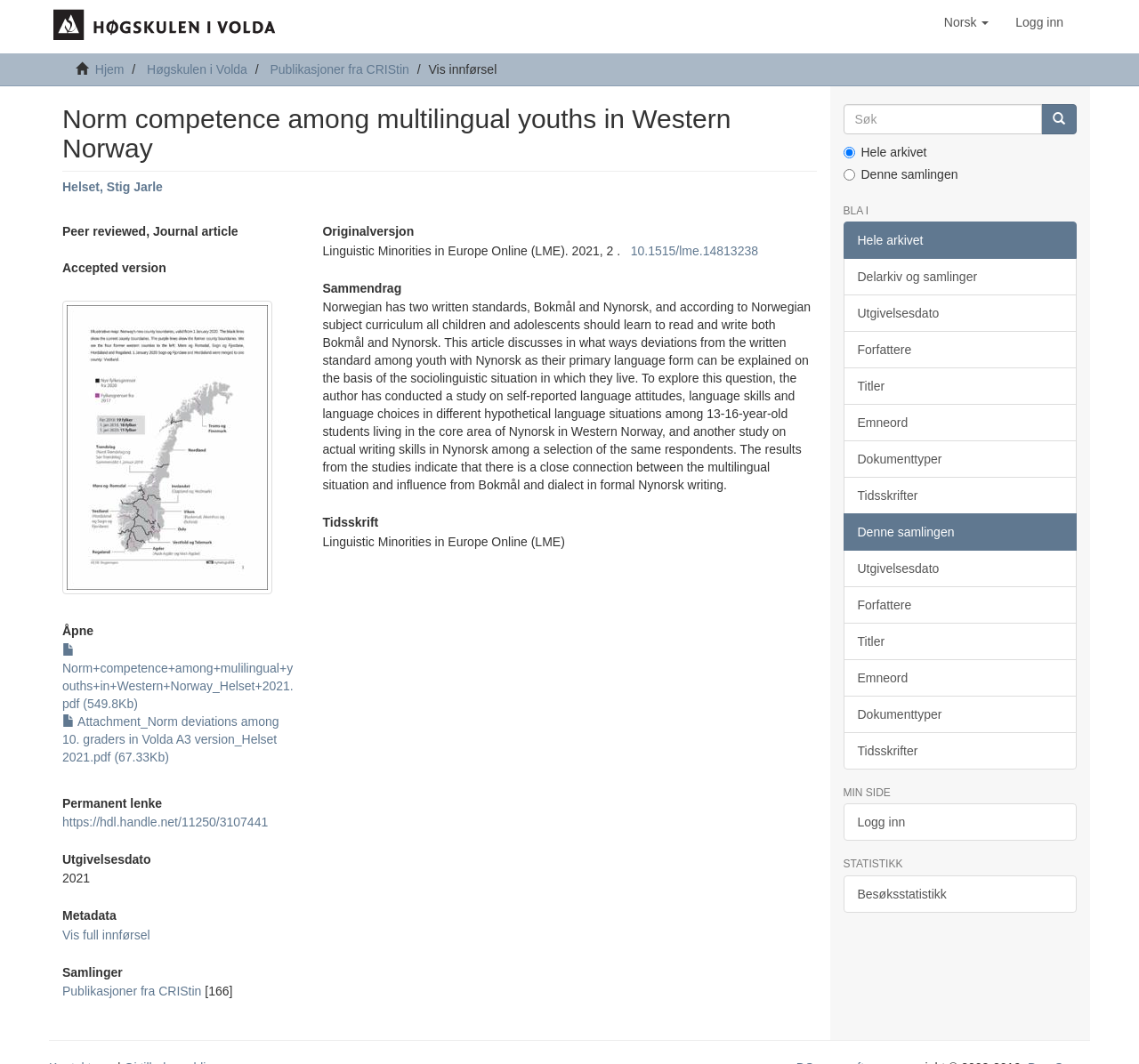What is the publication date of the article?
Please respond to the question with a detailed and informative answer.

I found the answer by looking at the heading 'Utgivelsesdato' which is located at [0.055, 0.802, 0.26, 0.815] and its corresponding StaticText '2021' located at [0.055, 0.819, 0.079, 0.832]. This indicates that the publication date of the article is 2021.